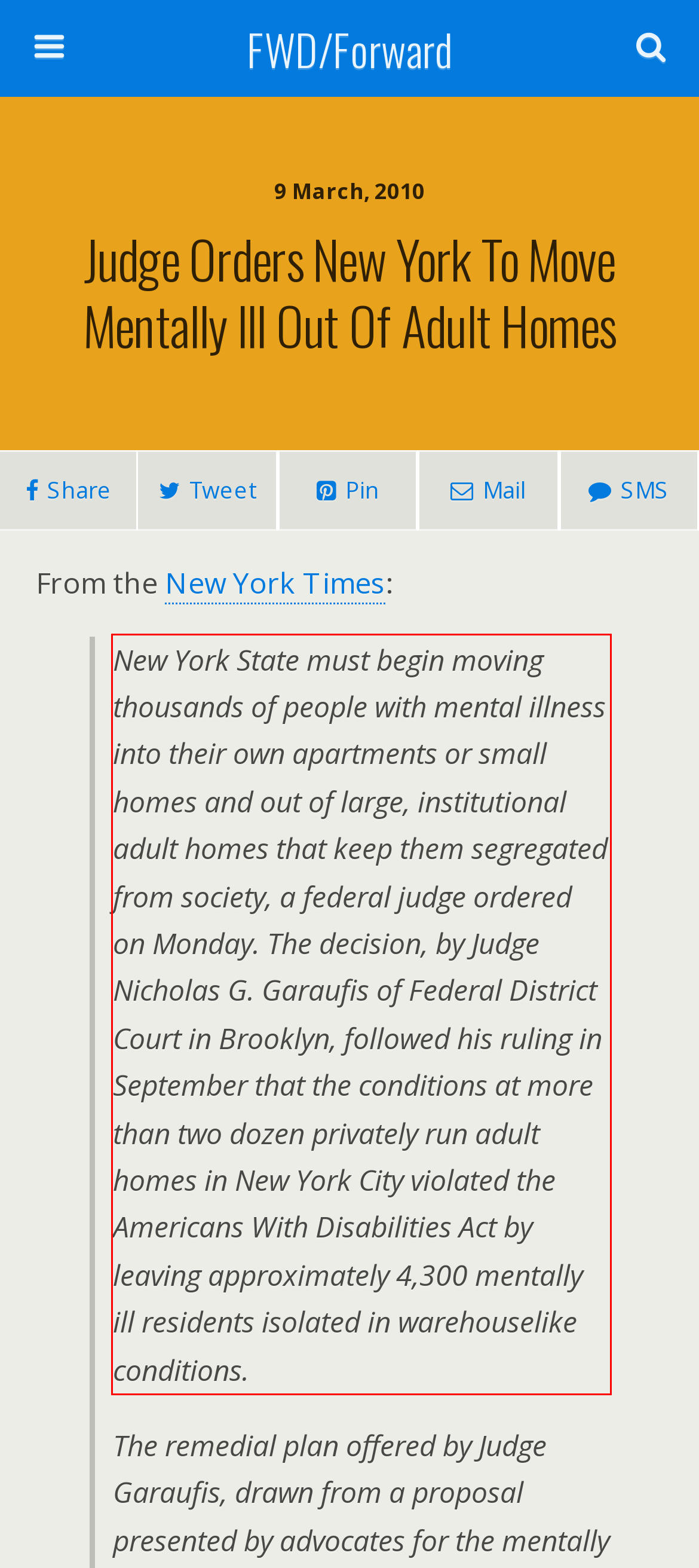Using the provided webpage screenshot, recognize the text content in the area marked by the red bounding box.

New York State must begin moving thousands of people with mental illness into their own apartments or small homes and out of large, institutional adult homes that keep them segregated from society, a federal judge ordered on Monday. The decision, by Judge Nicholas G. Garaufis of Federal District Court in Brooklyn, followed his ruling in September that the conditions at more than two dozen privately run adult homes in New York City violated the Americans With Disabilities Act by leaving approximately 4,300 mentally ill residents isolated in warehouselike conditions.